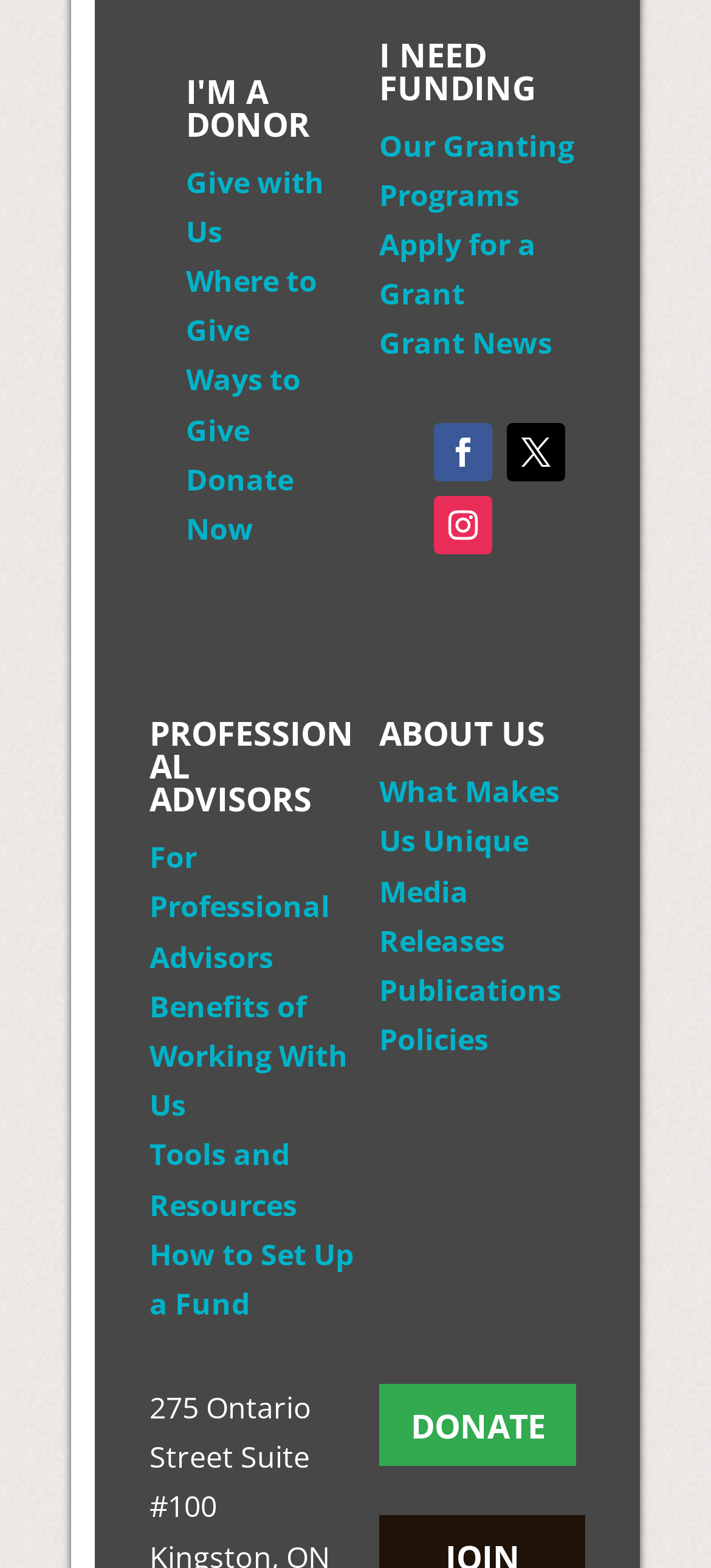How many social media links are present on the webpage?
Can you give a detailed and elaborate answer to the question?

There are three social media links present on the webpage, which are represented by the icons '', '', and ''.